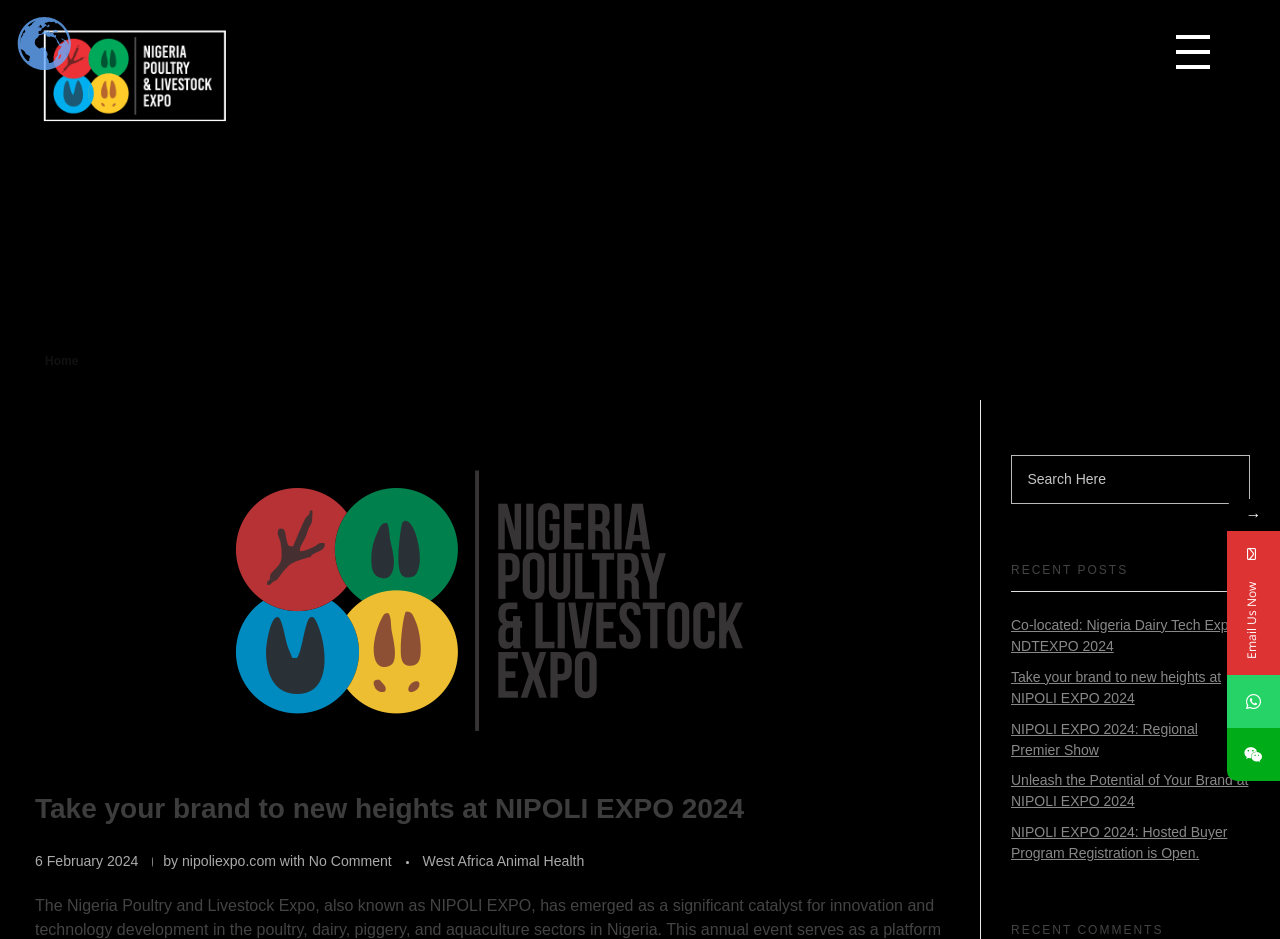What is the name of the event?
Give a thorough and detailed response to the question.

The name of the event can be found in the heading element 'NIPOLI EXPO 2024' which is located at the top of the webpage, and also in the link element 'NIPOLI EXPO 2024' with bounding box coordinates [0.027, 0.131, 0.193, 0.16].